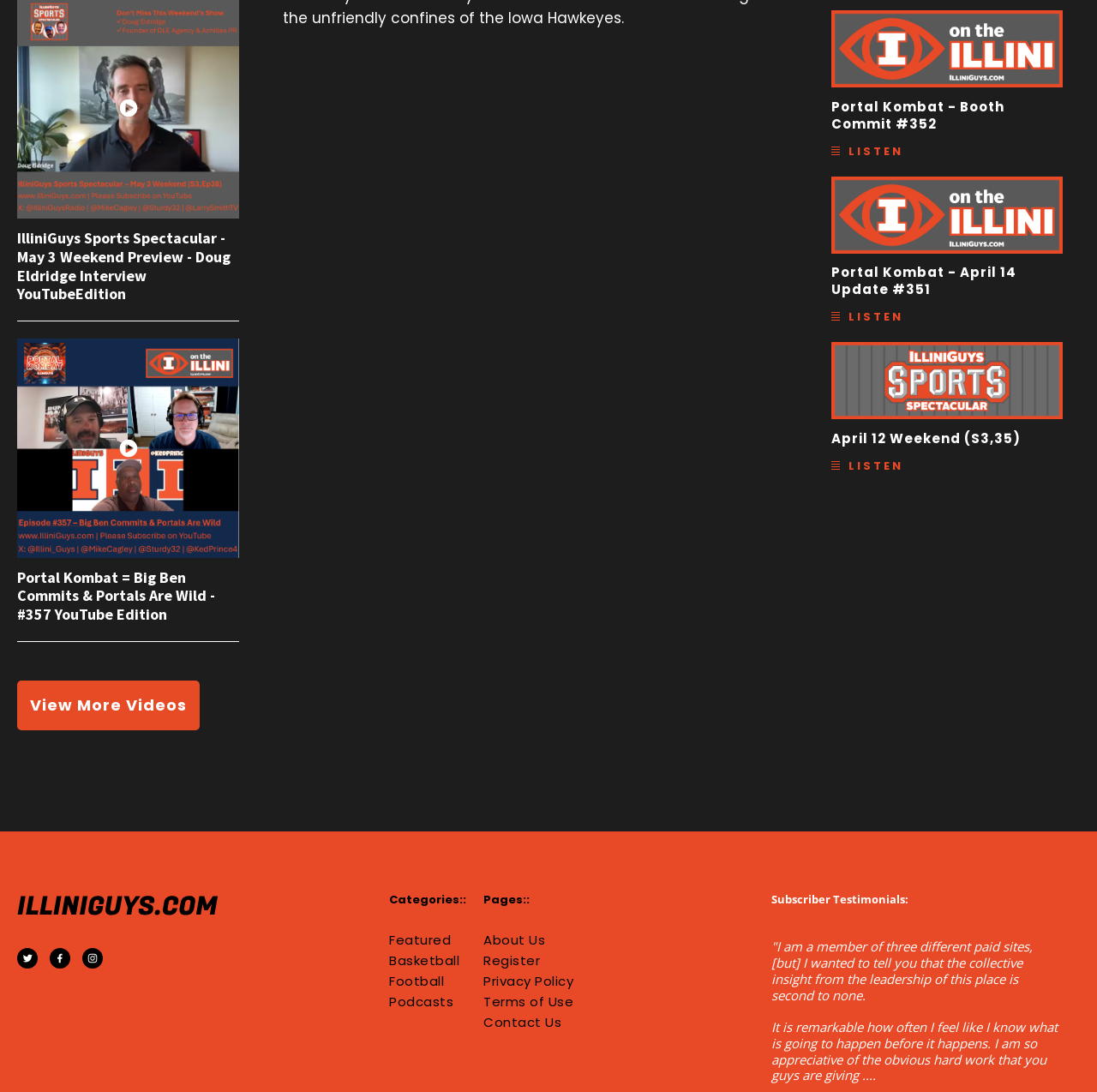Determine the bounding box for the described HTML element: "Datenschutzhinweise". Ensure the coordinates are four float numbers between 0 and 1 in the format [left, top, right, bottom].

None